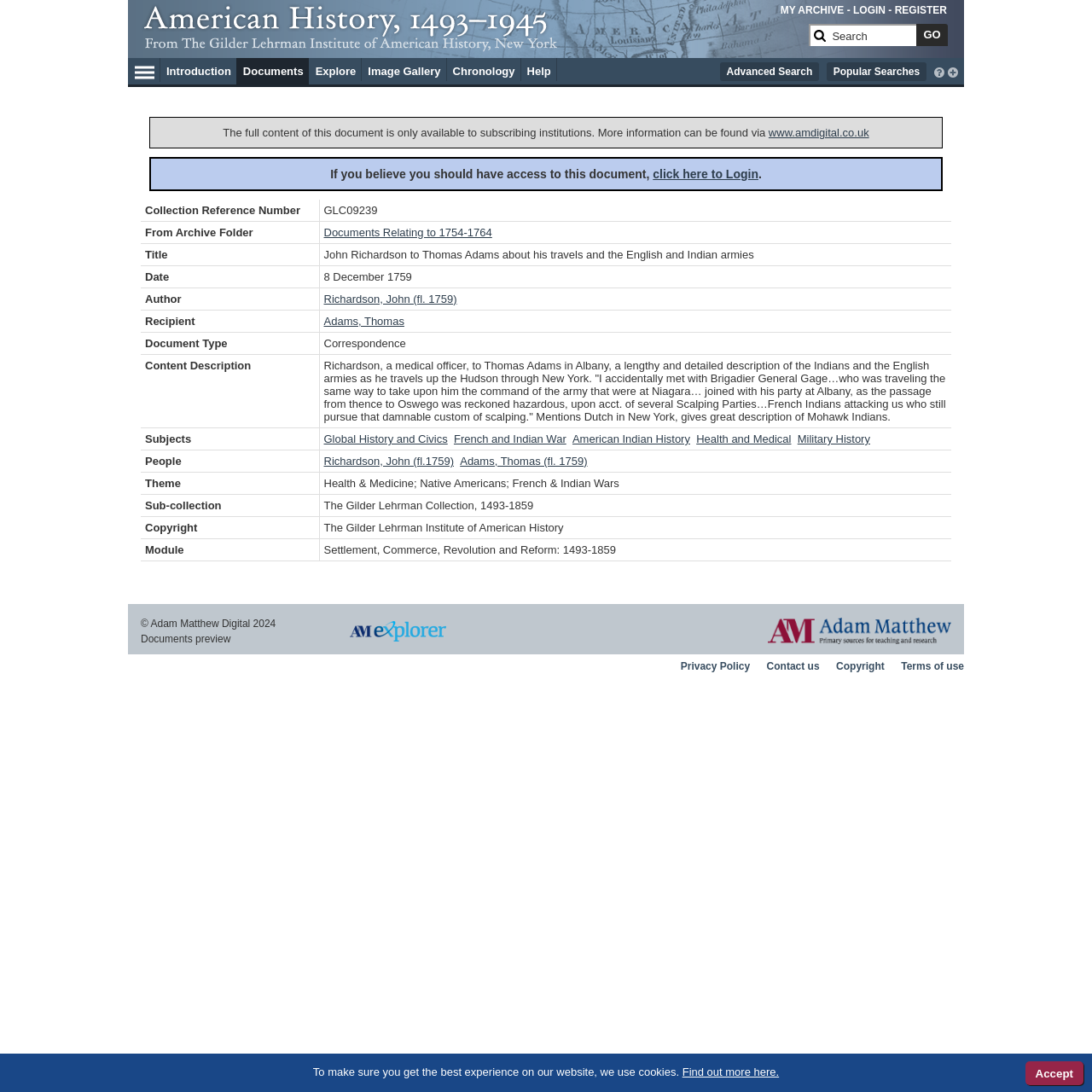What are the subjects of the document?
From the image, respond with a single word or phrase.

Global History and Civics, French and Indian War, American Indian History, Health and Medical, Military History